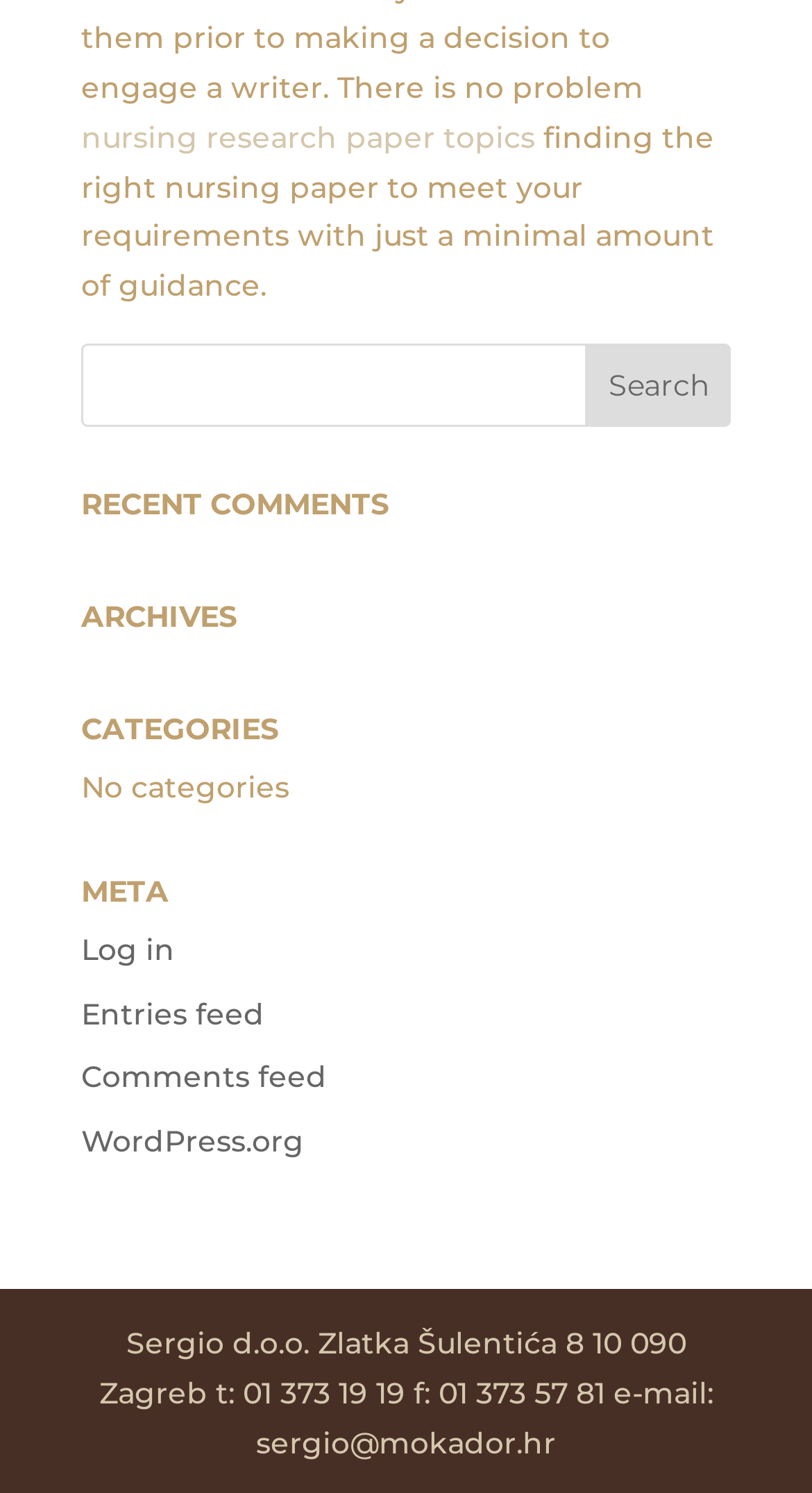Please locate the bounding box coordinates of the element that should be clicked to complete the given instruction: "Browse recent comments".

[0.1, 0.328, 0.9, 0.361]